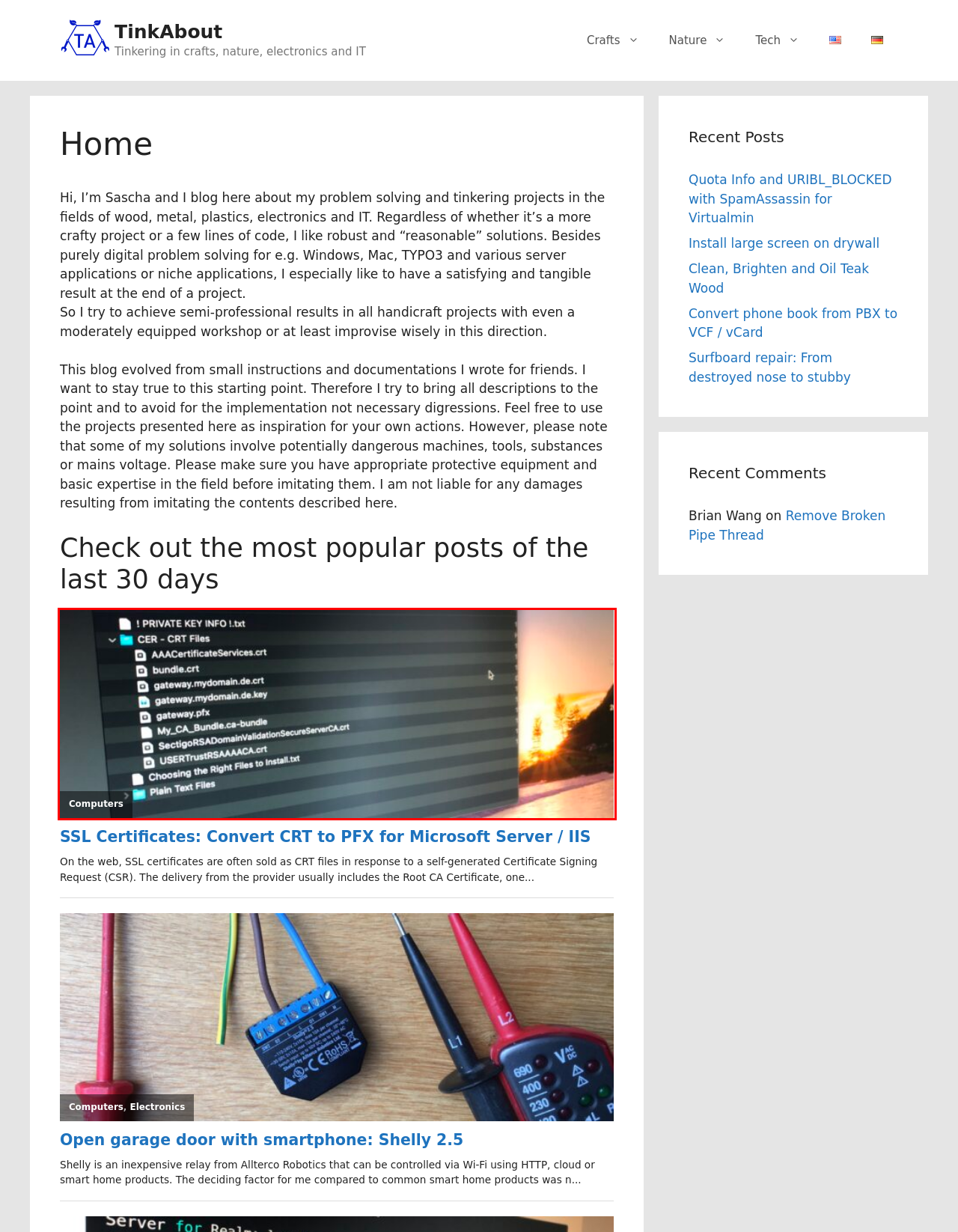Given a screenshot of a webpage with a red bounding box, please pick the webpage description that best fits the new webpage after clicking the element inside the bounding box. Here are the candidates:
A. Nature Archives – TinkAbout
B. Crafts Archives – TinkAbout
C. Remove Broken Pipe Thread – TinkAbout
D. Open garage door with smartphone: Shelly 2.5 – TinkAbout
E. Convert phone book from PBX to VCF / vCard – TinkAbout
F. Willkommen – TinkAbout
G. SSL Certificates: Convert CRT to PFX for Microsoft Server / IIS – TinkAbout
H. Surfboard repair: From destroyed nose to stubby – TinkAbout

G